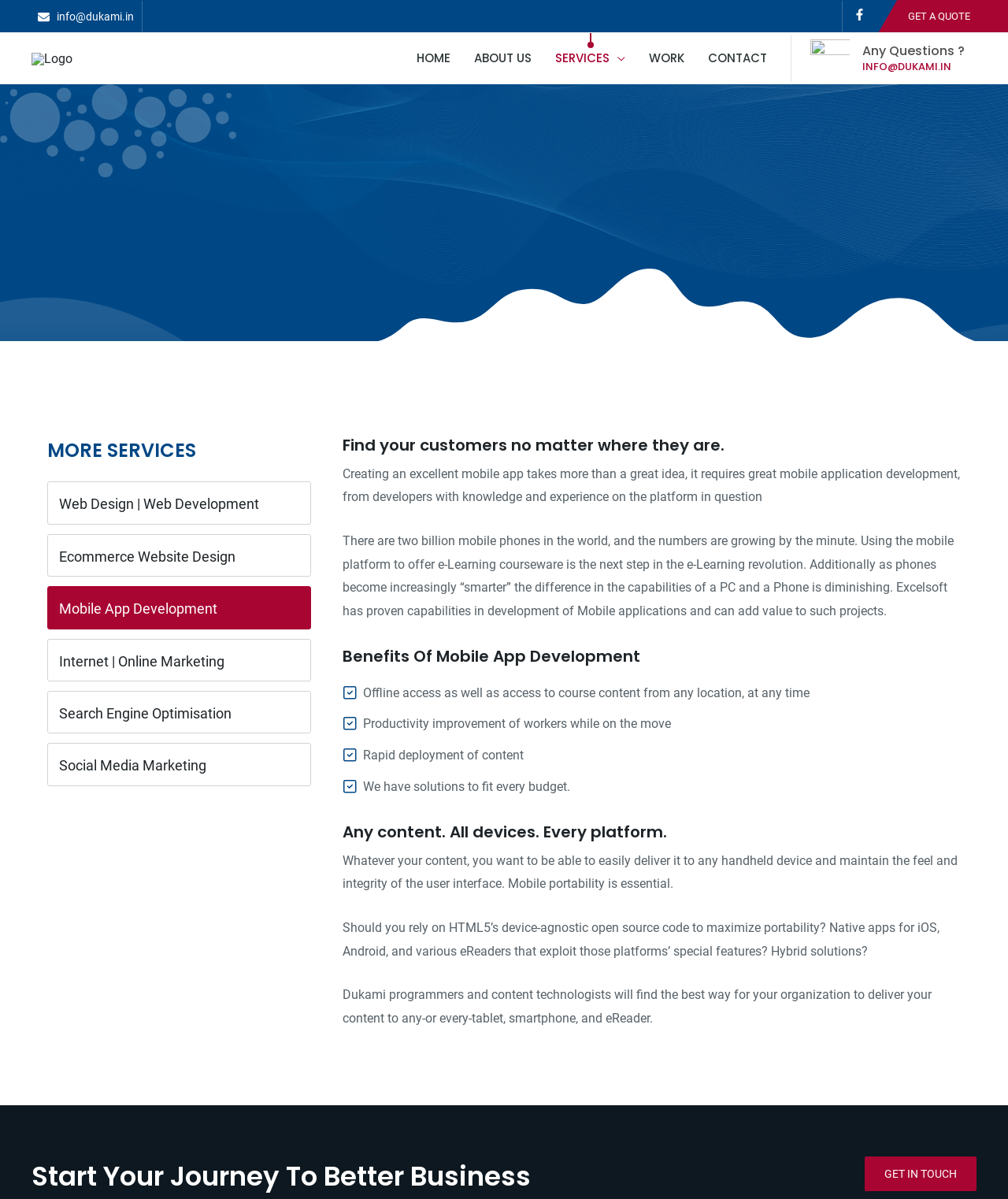What is the company name?
Look at the image and answer with only one word or phrase.

Dukami